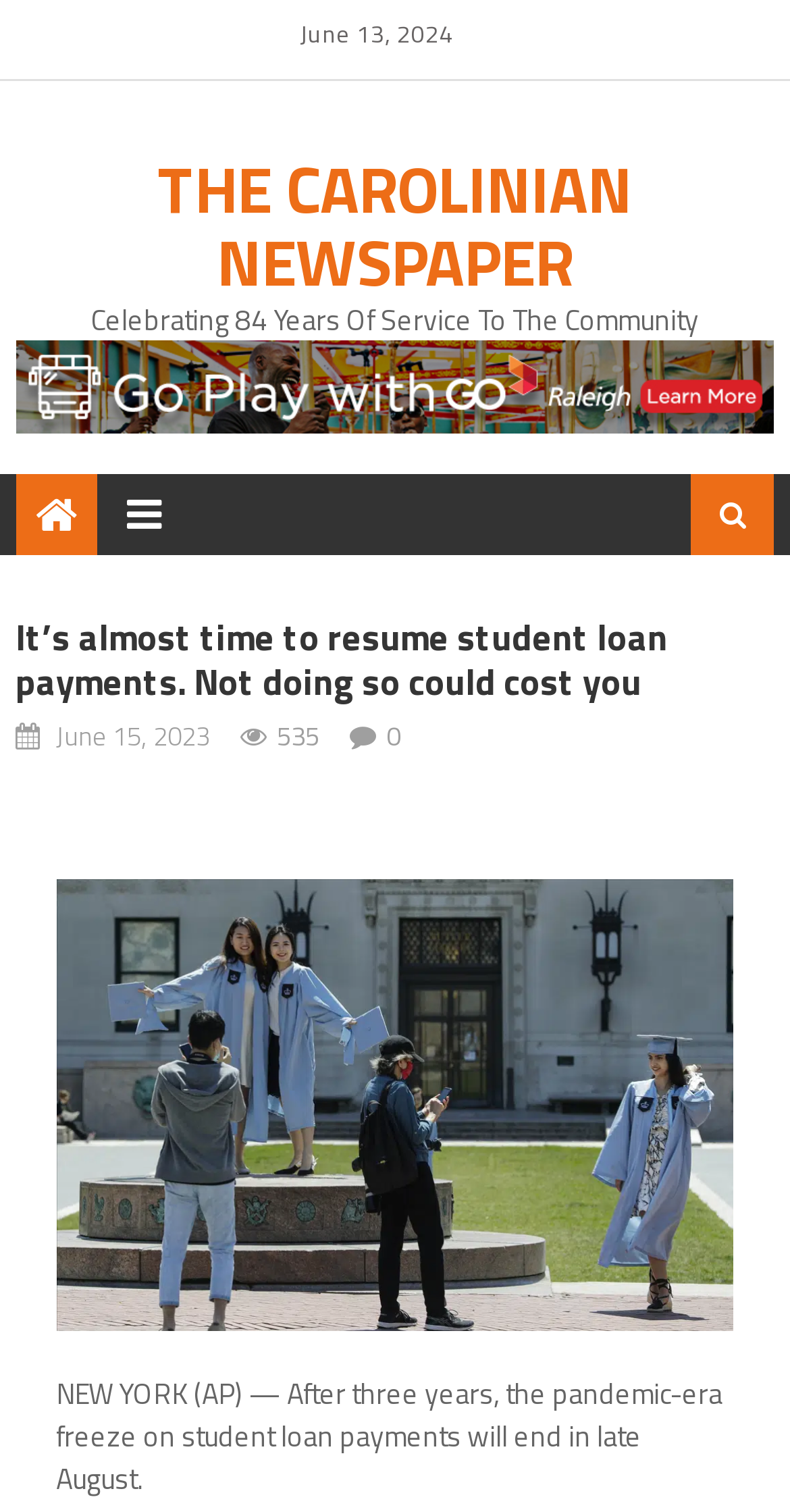What is the topic of the article?
Please elaborate on the answer to the question with detailed information.

The topic of the article can be inferred from the heading 'It’s almost time to resume student loan payments. Not doing so could cost you' and the content of the article, which discusses the end of the pandemic-era freeze on student loan payments.